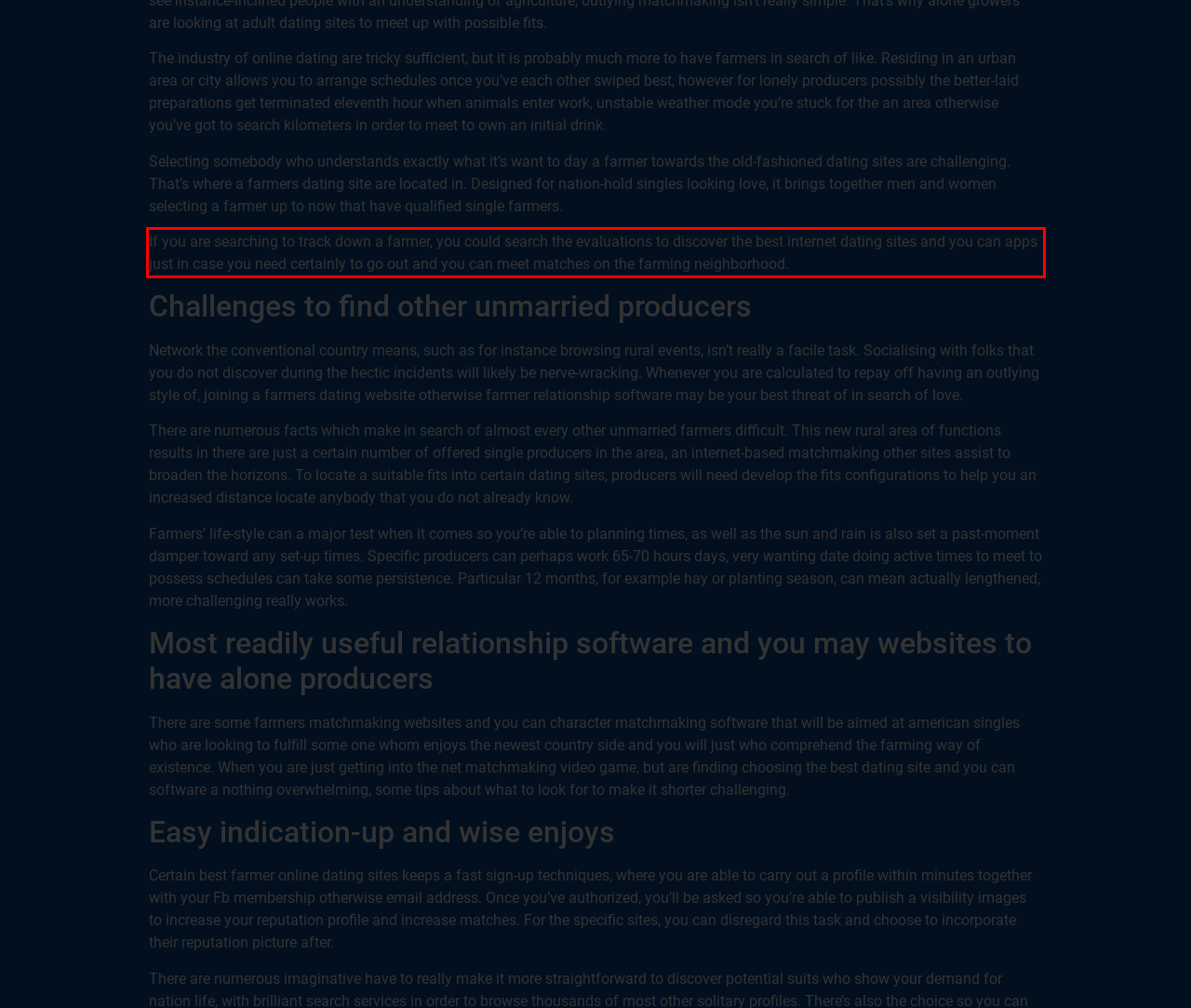Identify and extract the text within the red rectangle in the screenshot of the webpage.

If you are searching to track down a farmer, you could search the evaluations to discover the best internet dating sites and you can apps just in case you need certainly to go out and you can meet matches on the farming neighborhood.